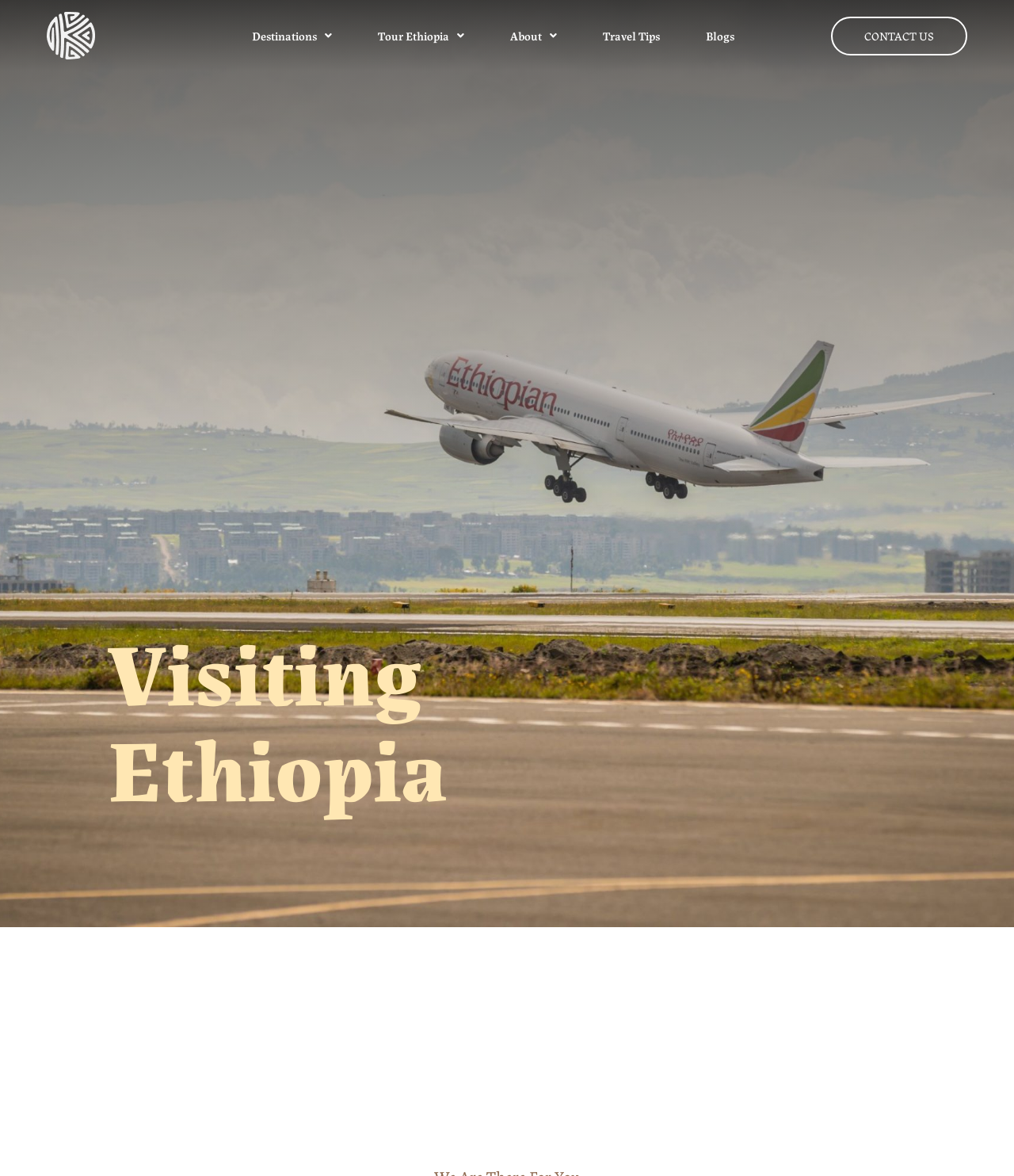Detail the various sections and features of the webpage.

The webpage is titled "Travel Tips – Kibran Tours" and appears to be a travel-related website. At the top, there are six links in a row, starting from the left: an empty link, followed by links to "Destinations", "Tour Ethiopia", "About", "Travel Tips", "Blogs", and finally "CONTACT US" on the far right. 

Below these links, there is a prominent heading that reads "Visiting Ethiopia", which is positioned roughly in the middle of the page, slightly above the midpoint.